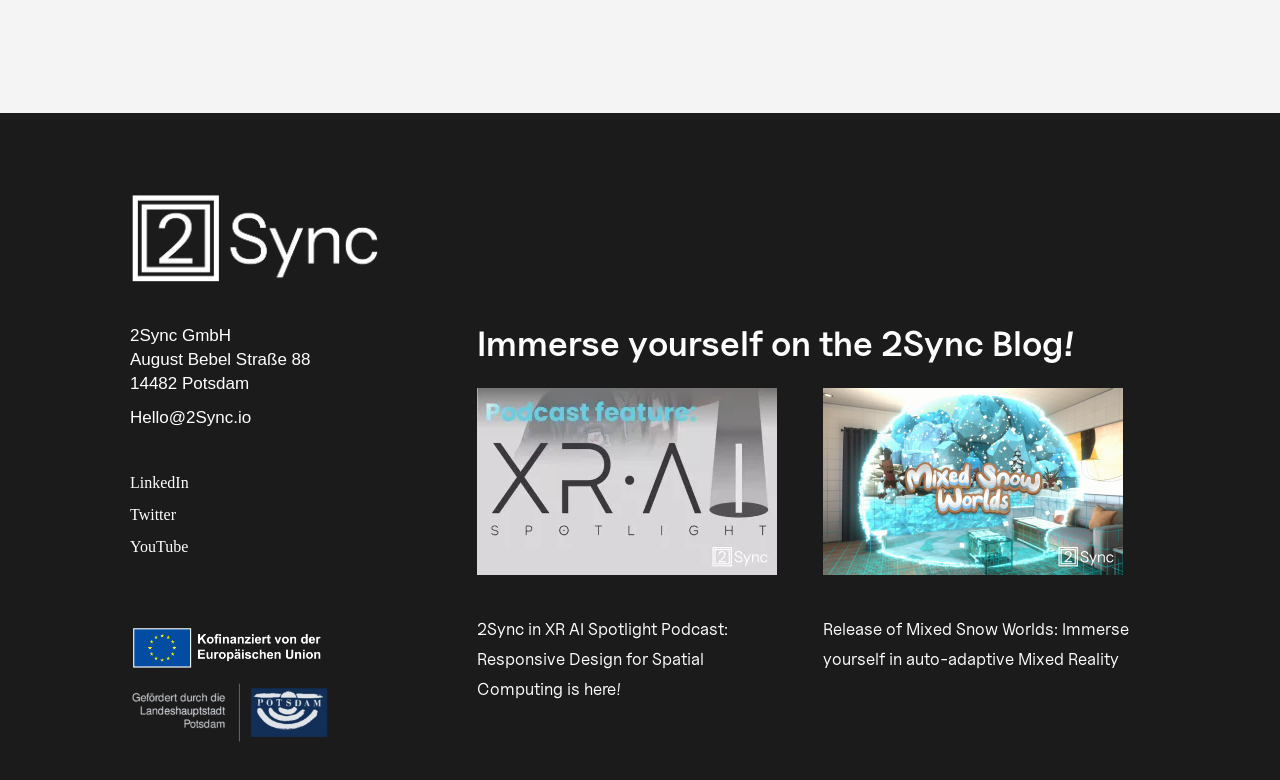Return the bounding box coordinates of the UI element that corresponds to this description: "Download drivers hp spectre 15-bl075nr". The coordinates must be given as four float numbers in the range of 0 and 1, [left, top, right, bottom].

None